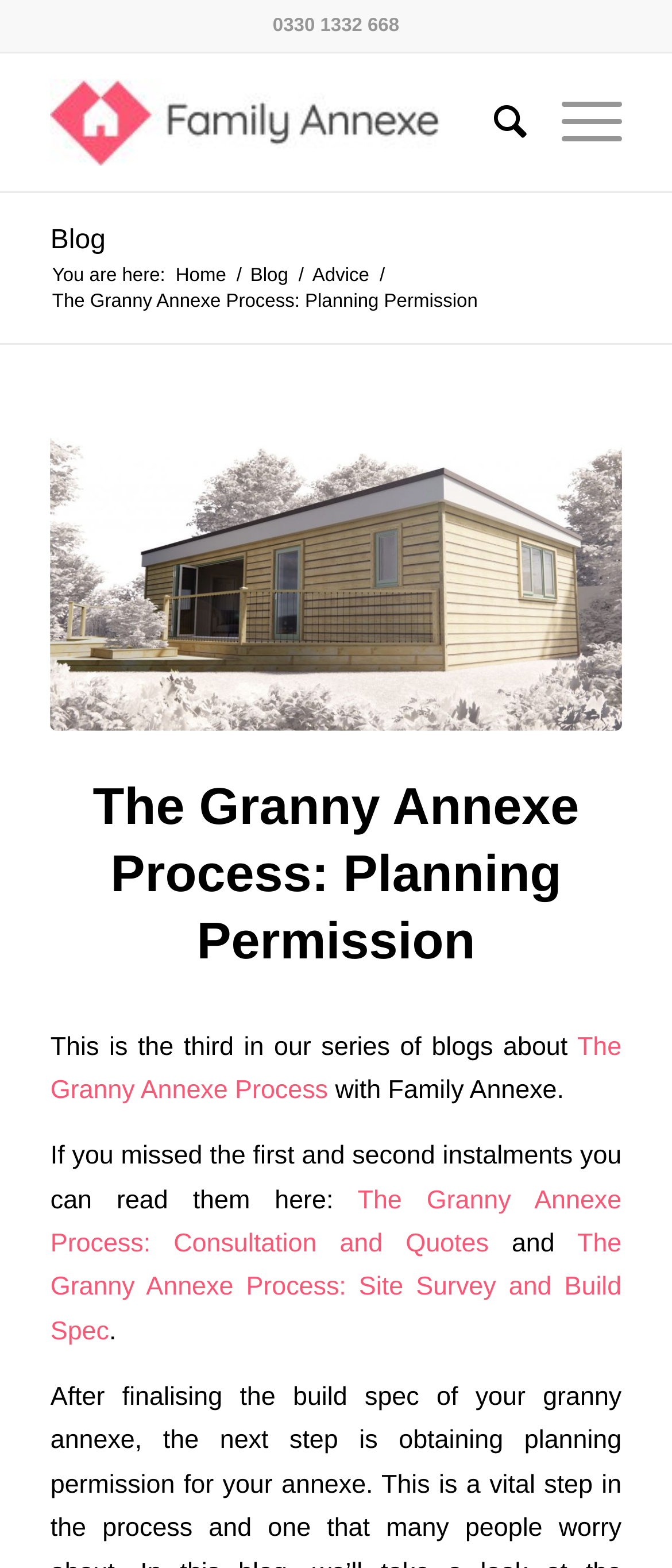Please find the bounding box coordinates of the element's region to be clicked to carry out this instruction: "Call the phone number".

[0.406, 0.01, 0.594, 0.023]